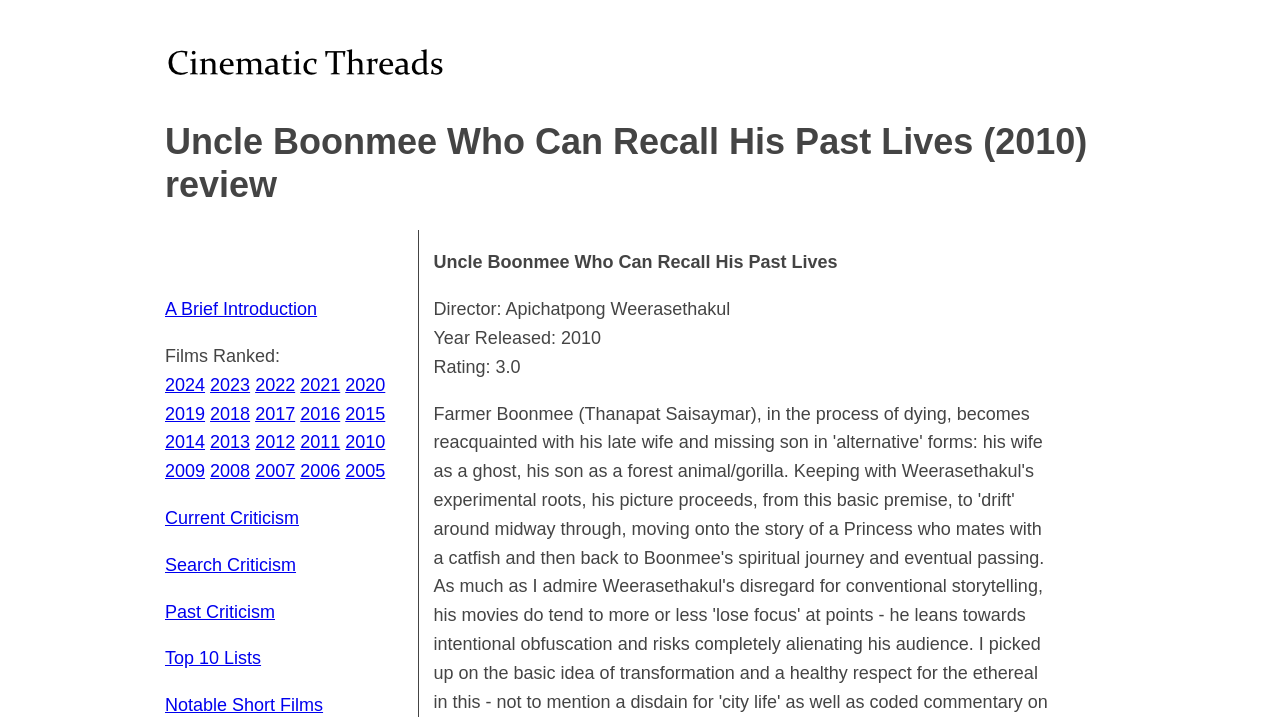Highlight the bounding box coordinates of the element that should be clicked to carry out the following instruction: "Search for criticism". The coordinates must be given as four float numbers ranging from 0 to 1, i.e., [left, top, right, bottom].

[0.129, 0.774, 0.231, 0.802]